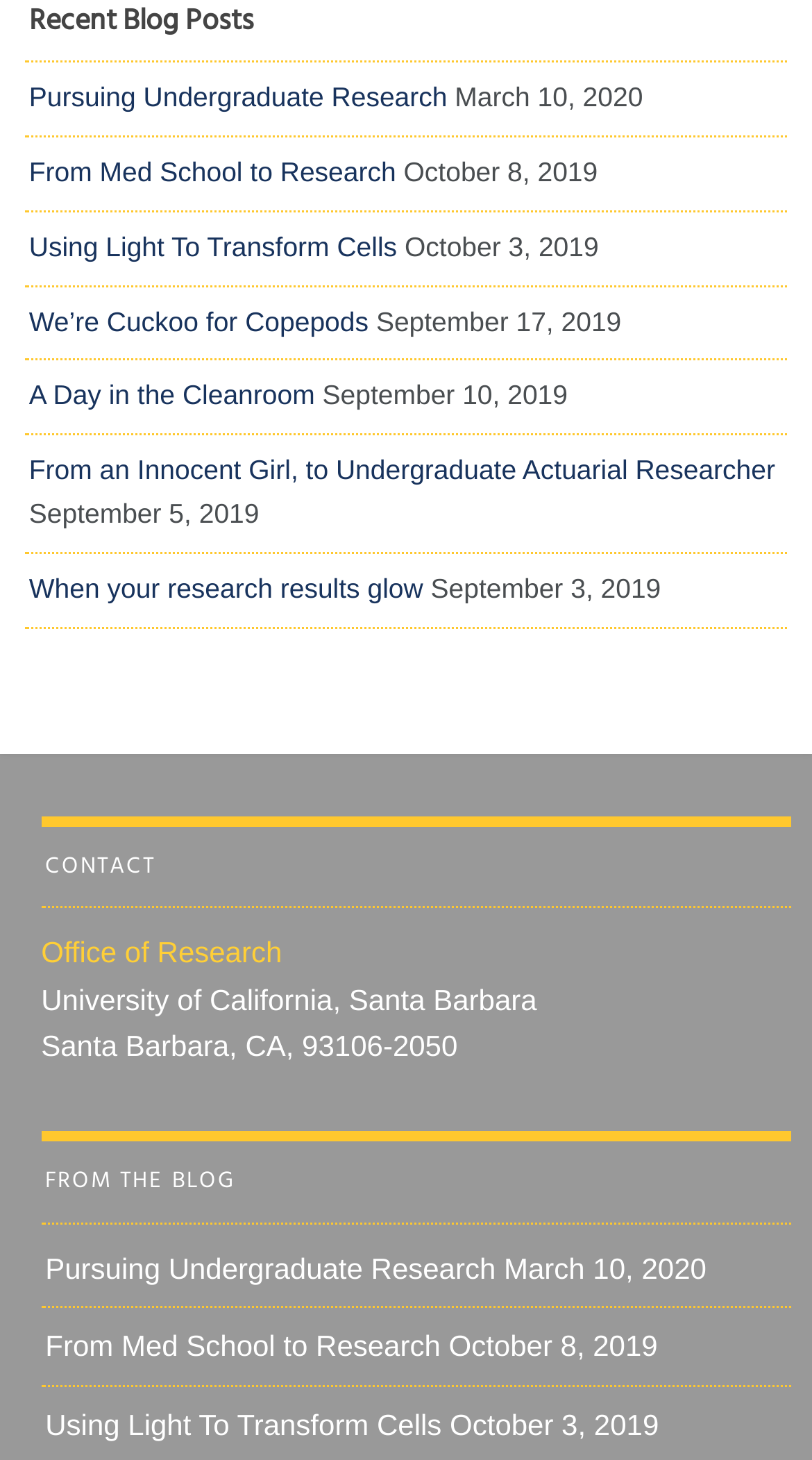Please mark the clickable region by giving the bounding box coordinates needed to complete this instruction: "explore 'Using Light To Transform Cells'".

[0.036, 0.151, 0.489, 0.187]